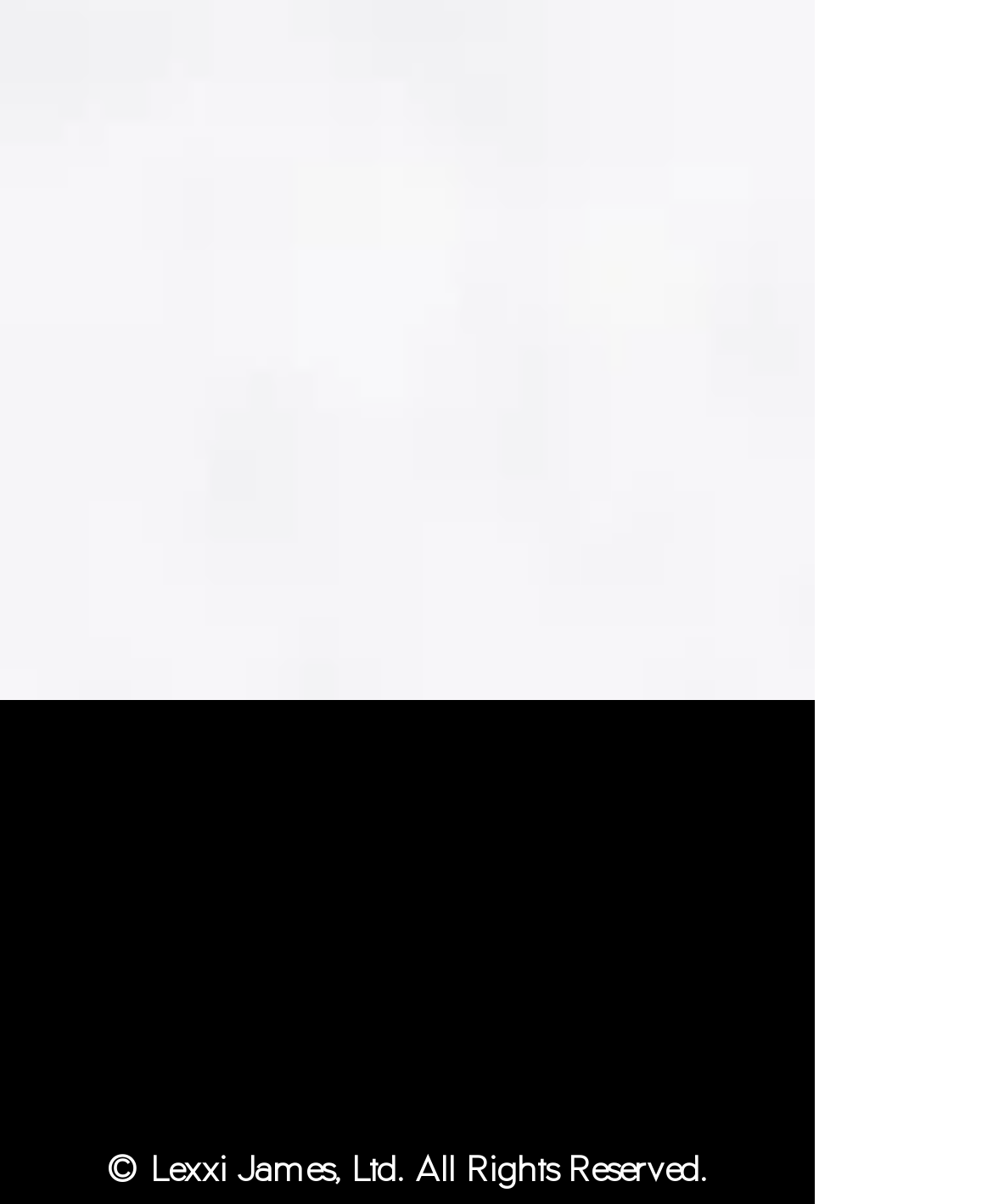What is the name of the Instagram feed?
Using the image, respond with a single word or phrase.

Instagram Feed